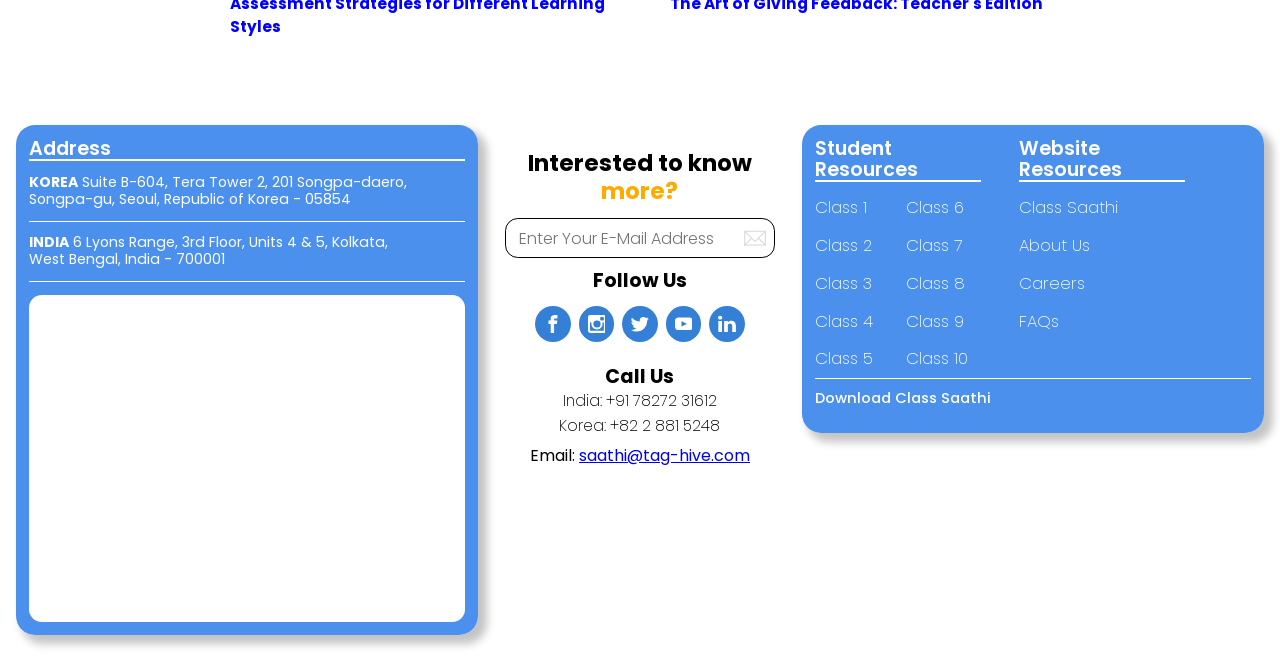Identify the bounding box coordinates of the region that needs to be clicked to carry out this instruction: "Submit the contact form". Provide these coordinates as four float numbers ranging from 0 to 1, i.e., [left, top, right, bottom].

[0.577, 0.35, 0.602, 0.391]